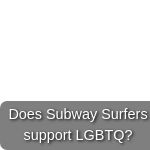Give a meticulous account of what the image depicts.

The image features a clickable link titled "Does Subway Surfers support LGBTQ?" set against a gray background. This link prompts users to explore the game's stance on LGBTQ representation, reflecting a broader cultural conversation about inclusivity in video games. The text in the link encourages curiosity and invites players to learn more about how Subway Surfers engages with themes of diversity and acceptance within its gameplay and character narratives.